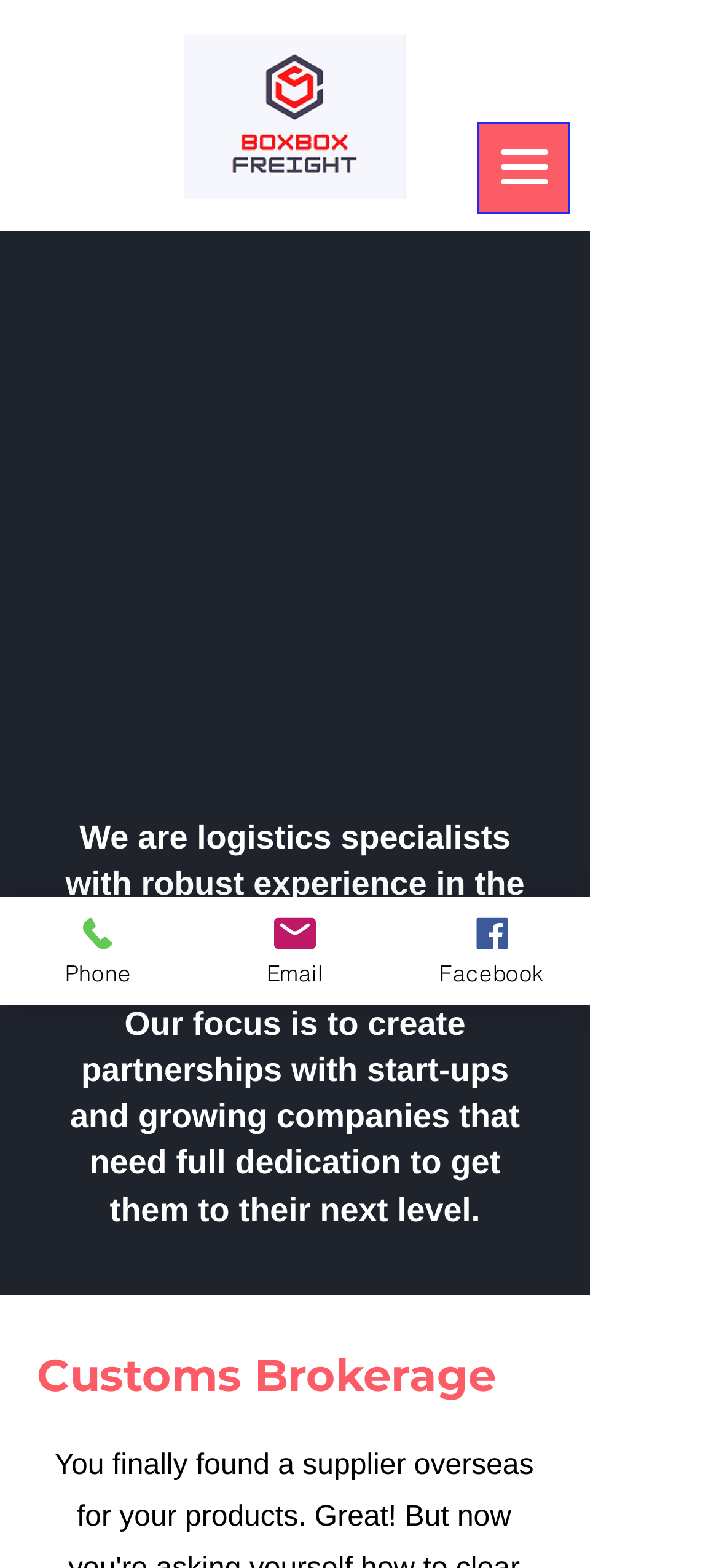What is the main focus of the company?
Give a detailed and exhaustive answer to the question.

The company's main focus is on logistics and warehousing, as stated in the static text on the webpage, which mentions that they are logistics specialists with experience in customs brokerage, trucking, and warehousing.